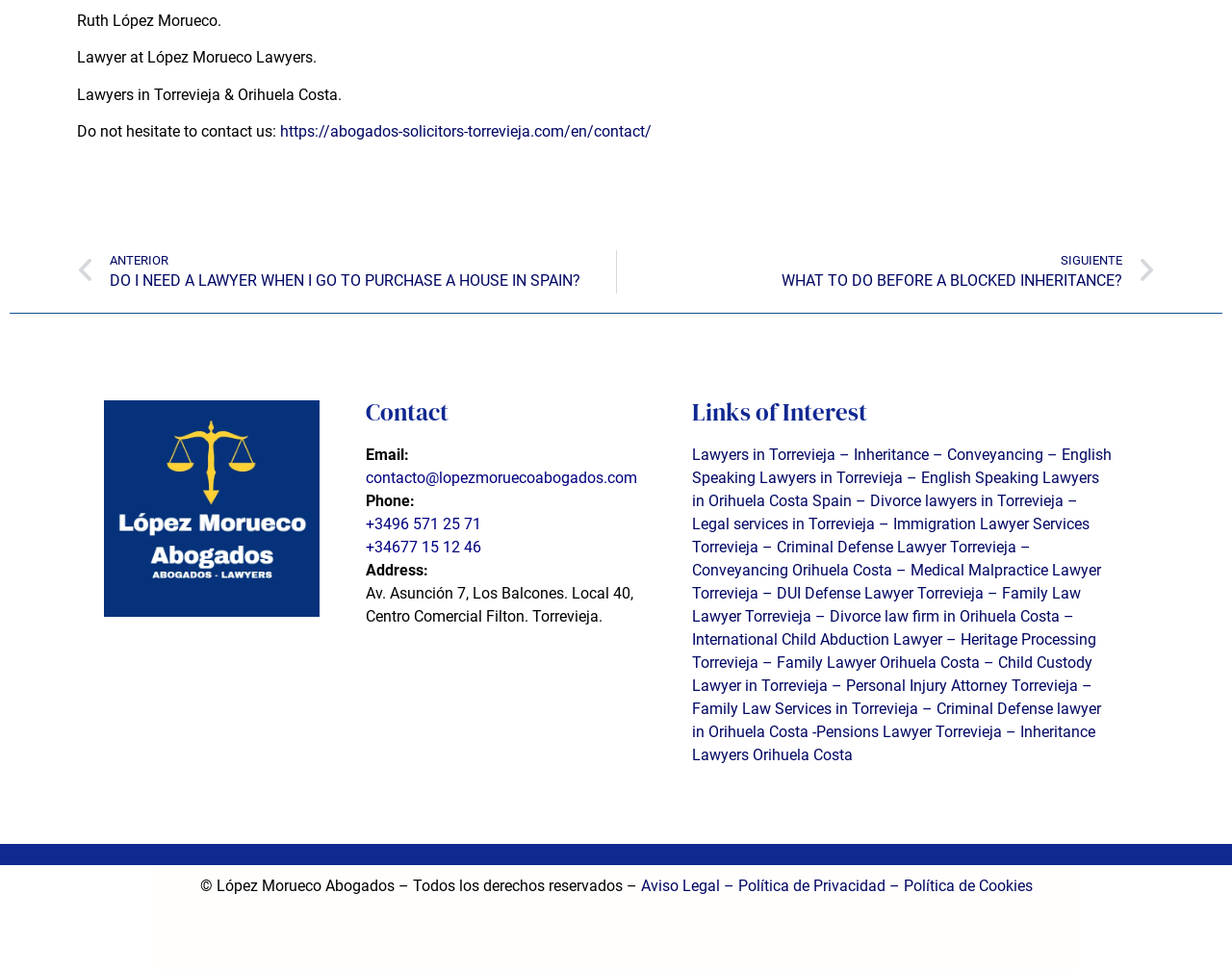Use a single word or phrase to answer the question:
What is the address of the law firm?

Av. Asunción 7, Los Balcones. Local 40, Centro Comercial Filton. Torrevieja.